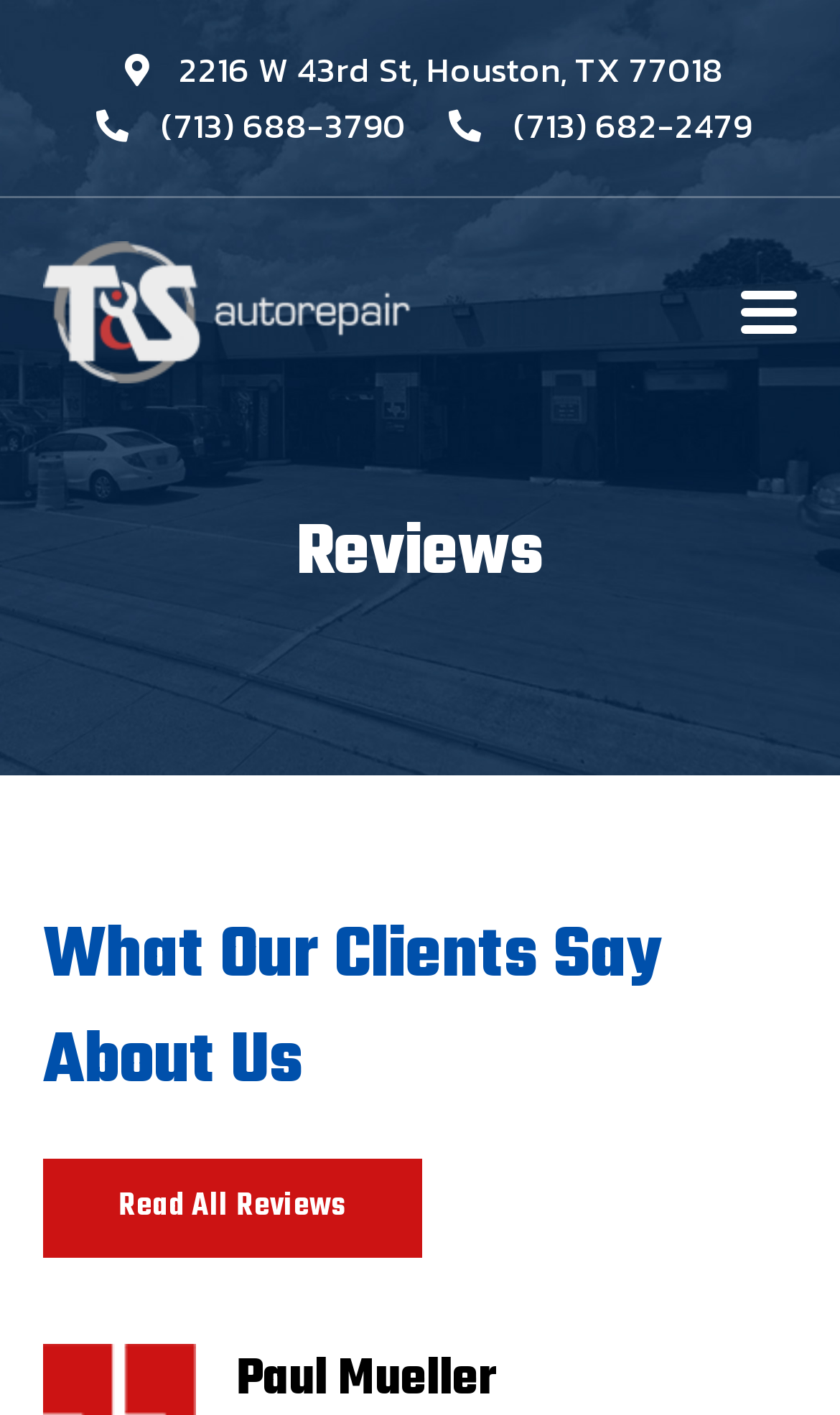Please find the top heading of the webpage and generate its text.

What Our Clients Say About Us